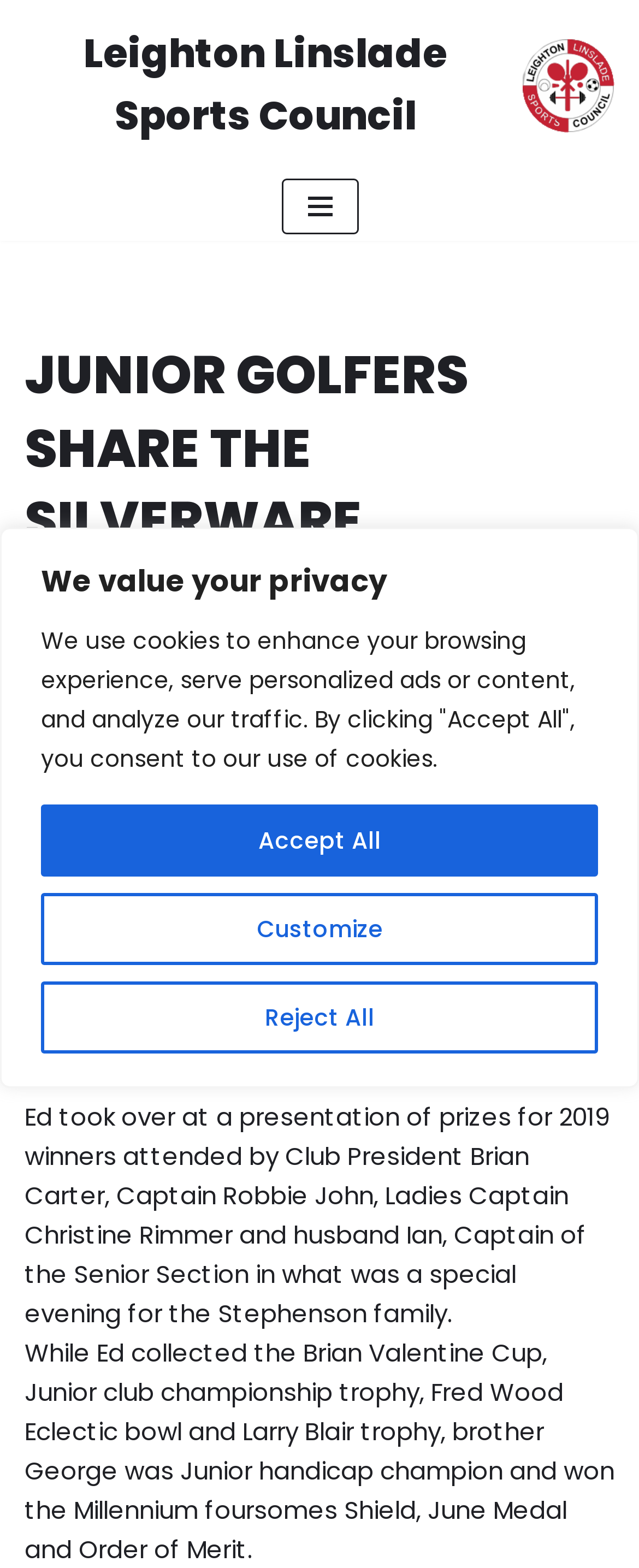What is the name of Ed's brother?
Answer the question with a single word or phrase derived from the image.

George